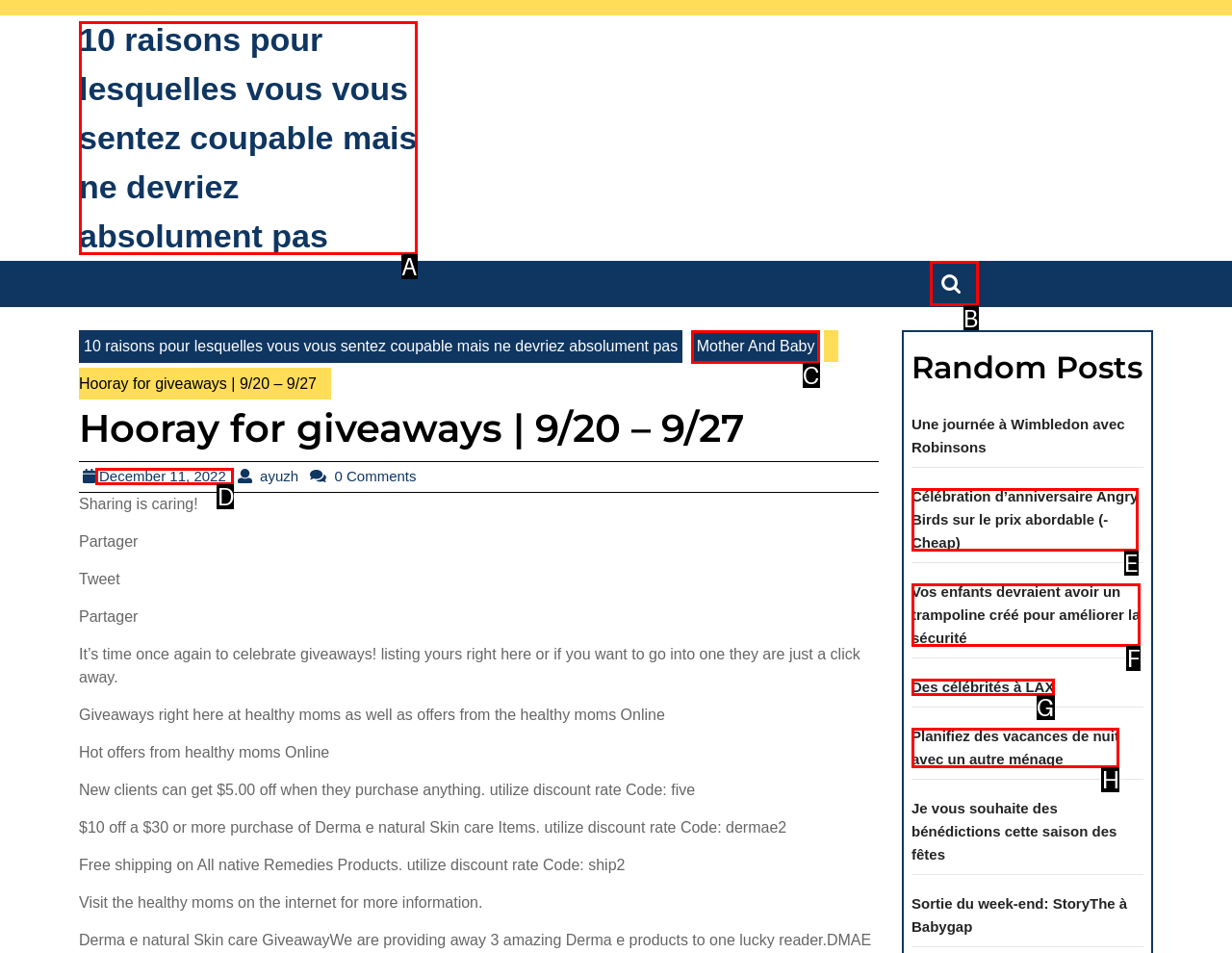Which UI element should you click on to achieve the following task: Publish your slides on the Debian project? Provide the letter of the correct option.

None